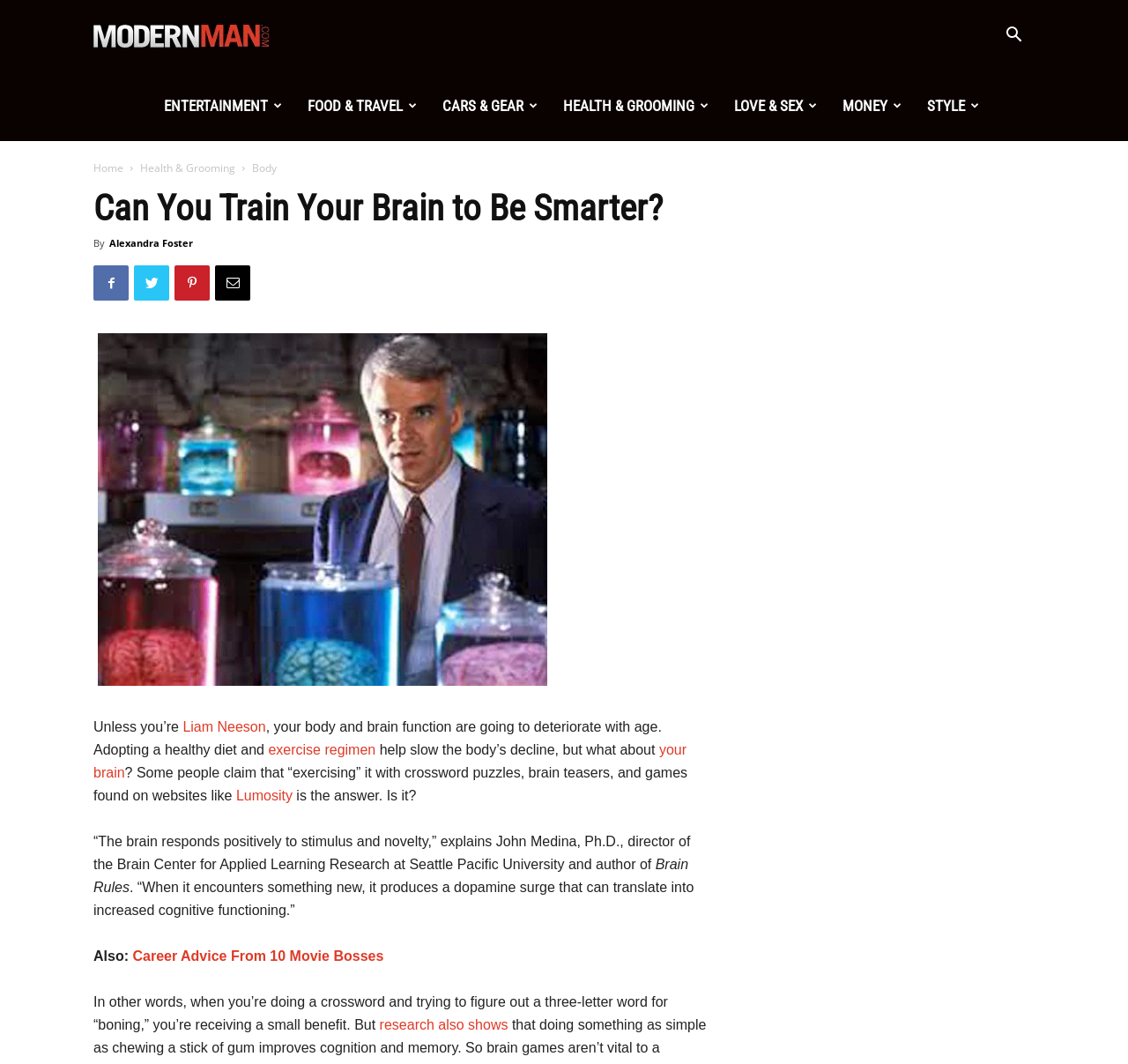What is the name of the book mentioned in the article?
Use the image to answer the question with a single word or phrase.

Brain Rules